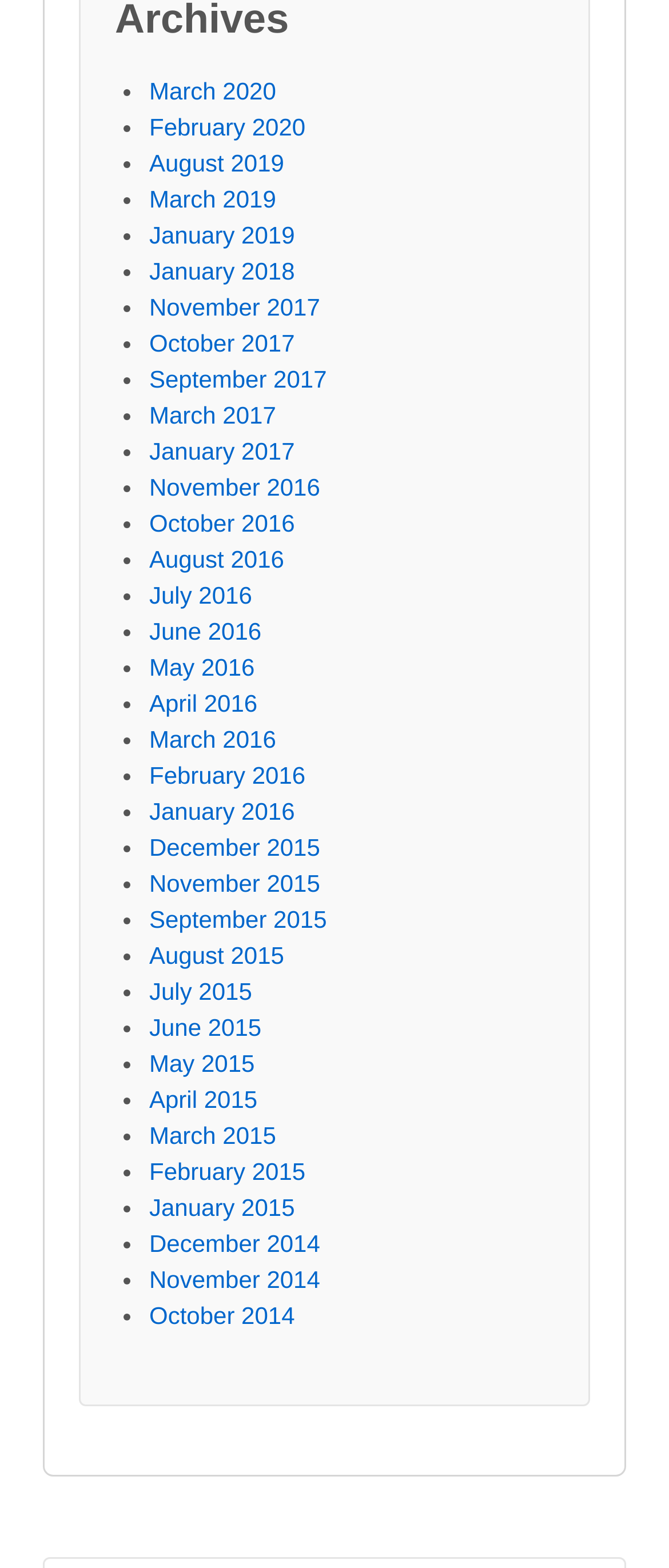How many links are there in the webpage?
Please interpret the details in the image and answer the question thoroughly.

There are 50 links in the webpage because there are 50 list items, each containing a link, under the 'Archives' heading.